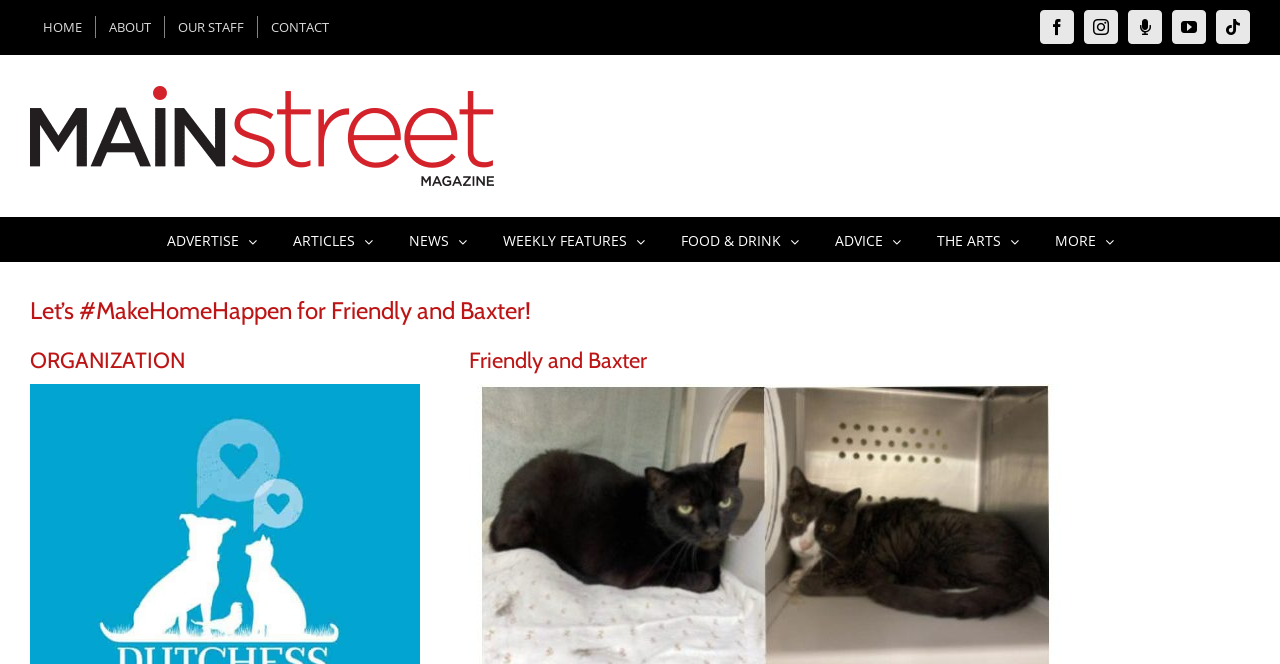Write an elaborate caption that captures the essence of the webpage.

The webpage appears to be the main page of Main Street Magazine, with a prominent heading "Let's #MakeHomeHappen for Friendly and Baxter!" at the top center of the page. Below this heading, there are two columns of content. On the left, there is a navigation menu with links to various sections of the magazine, including "ADVERTISE", "ARTICLES", "NEWS", "WEEKLY FEATURES", "FOOD & DRINK", "ADVICE", "THE ARTS", and "MORE". Each of these links has a popup menu.

On the right side of the page, there is a section with the title "ORGANIZATION" and a subheading "Friendly and Baxter". This section appears to provide information about the organization, with a brief description of the shelter's location on Route 9G, also known as Violet Avenue, and directions on how to get there from Route 9.

At the top of the page, there is a row of links to the magazine's social media profiles, including Facebook, Instagram, Moxie Podcast, YouTube, and TikTok. These links are located at the top right corner of the page. Above these social media links, there is a logo of Main Street Magazine, which is also a link.

There are five main links at the top left corner of the page, labeled "HOME", "ABOUT", "OUR STAFF", and "CONTACT", which likely provide access to the magazine's main sections.